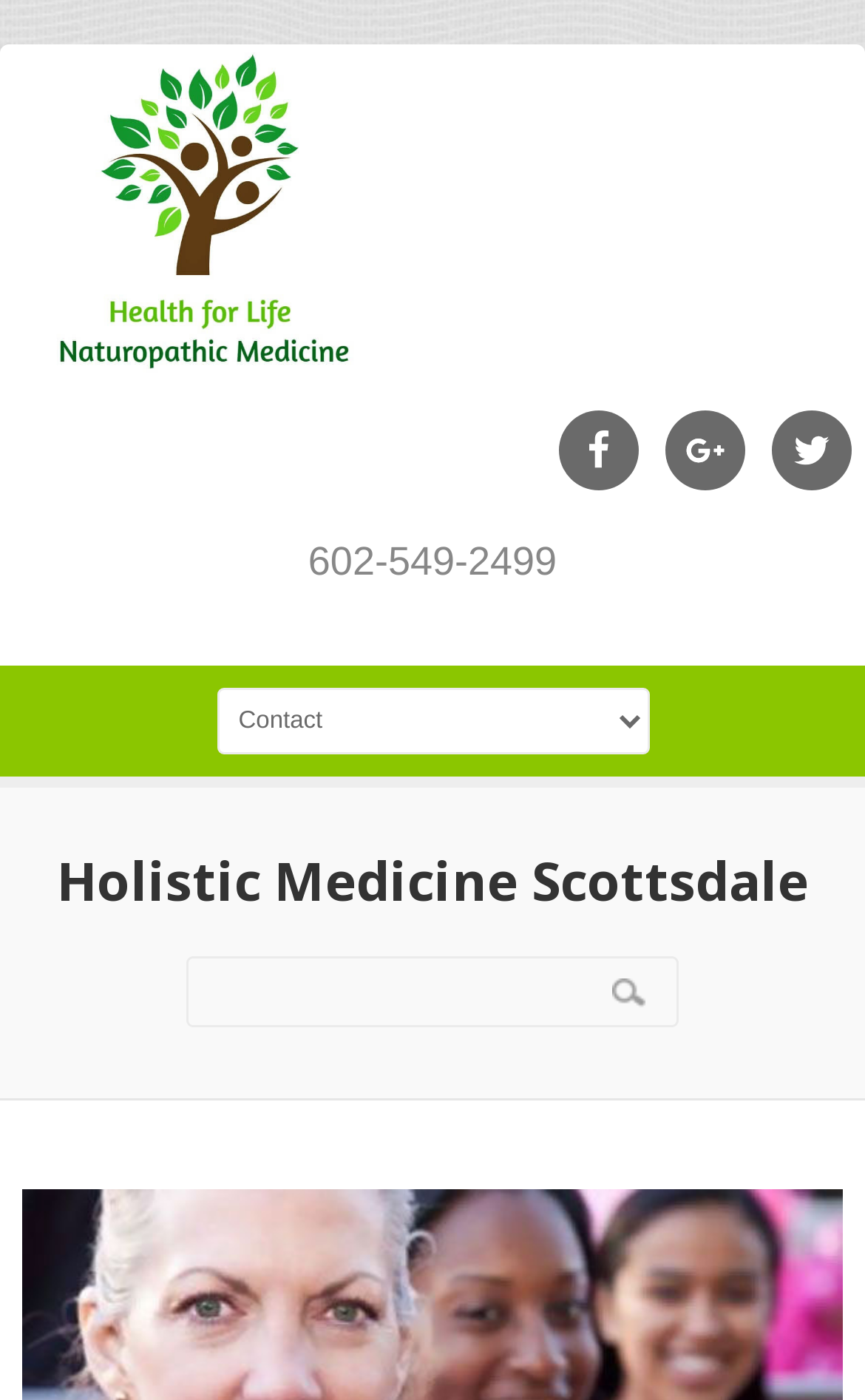Identify the text that serves as the heading for the webpage and generate it.

Holistic Medicine Scottsdale